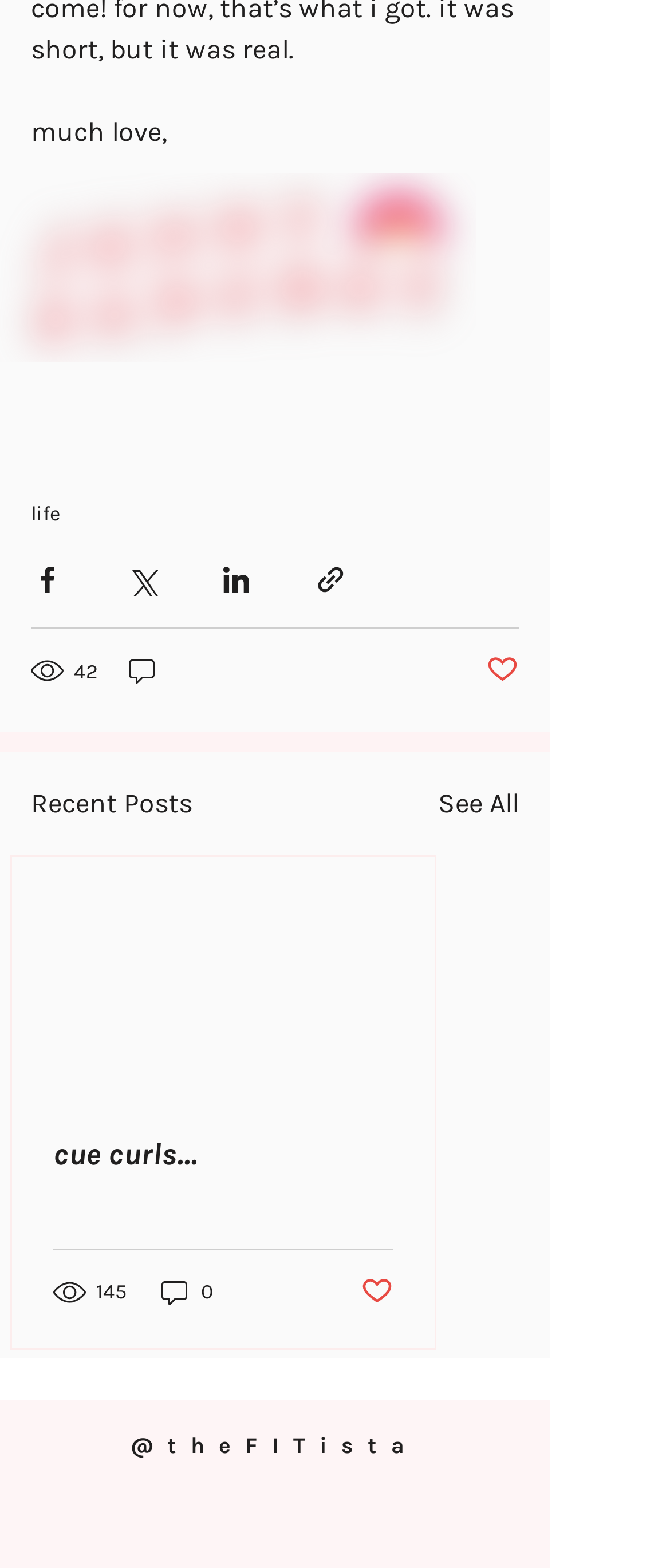Identify the bounding box coordinates of the part that should be clicked to carry out this instruction: "View the 'Recent Posts'".

[0.046, 0.5, 0.287, 0.526]